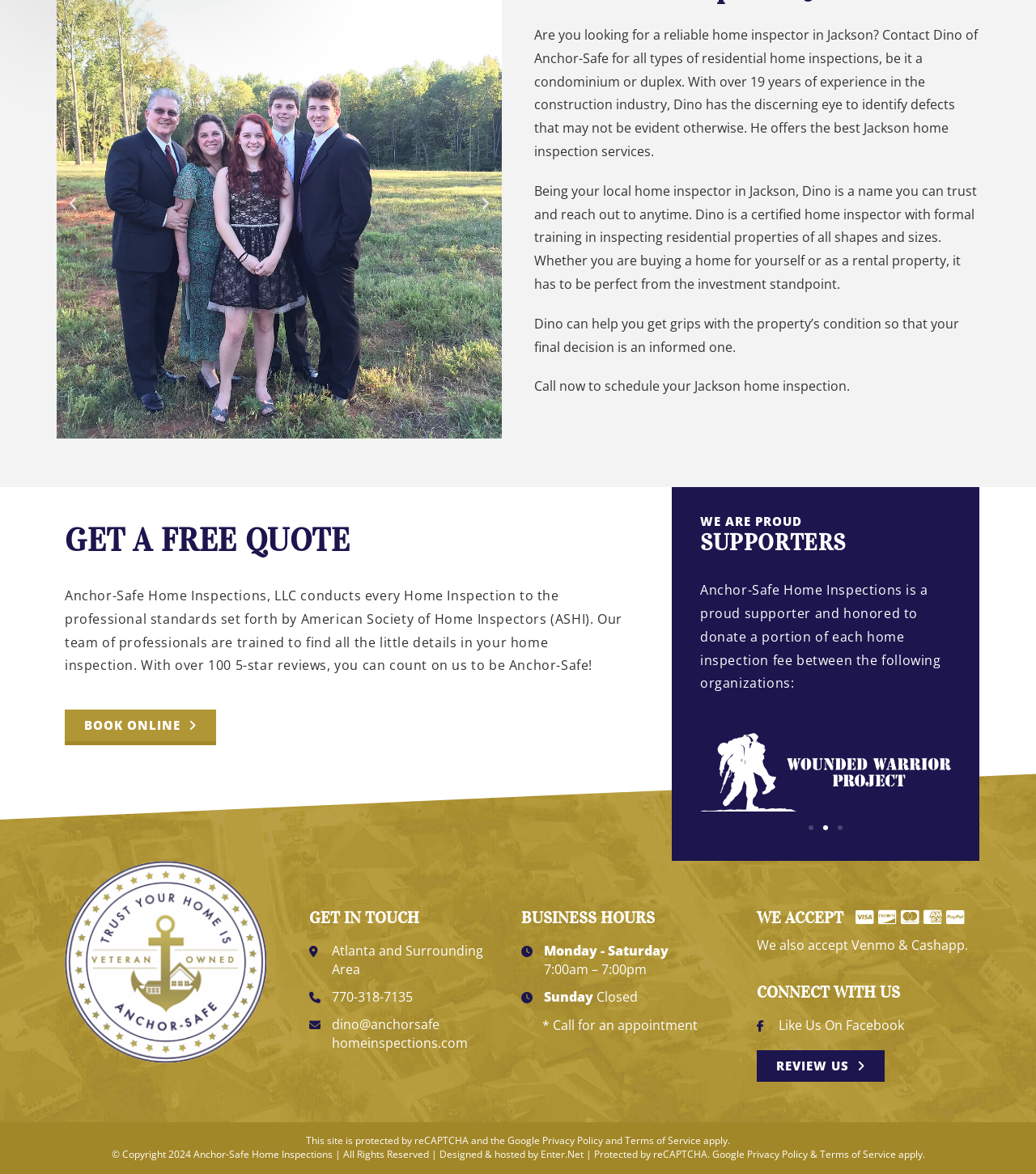Using the element description Like Us On Facebook, predict the bounding box coordinates for the UI element. Provide the coordinates in (top-left x, top-left y, bottom-right x, bottom-right y) format with values ranging from 0 to 1.

[0.73, 0.866, 0.937, 0.881]